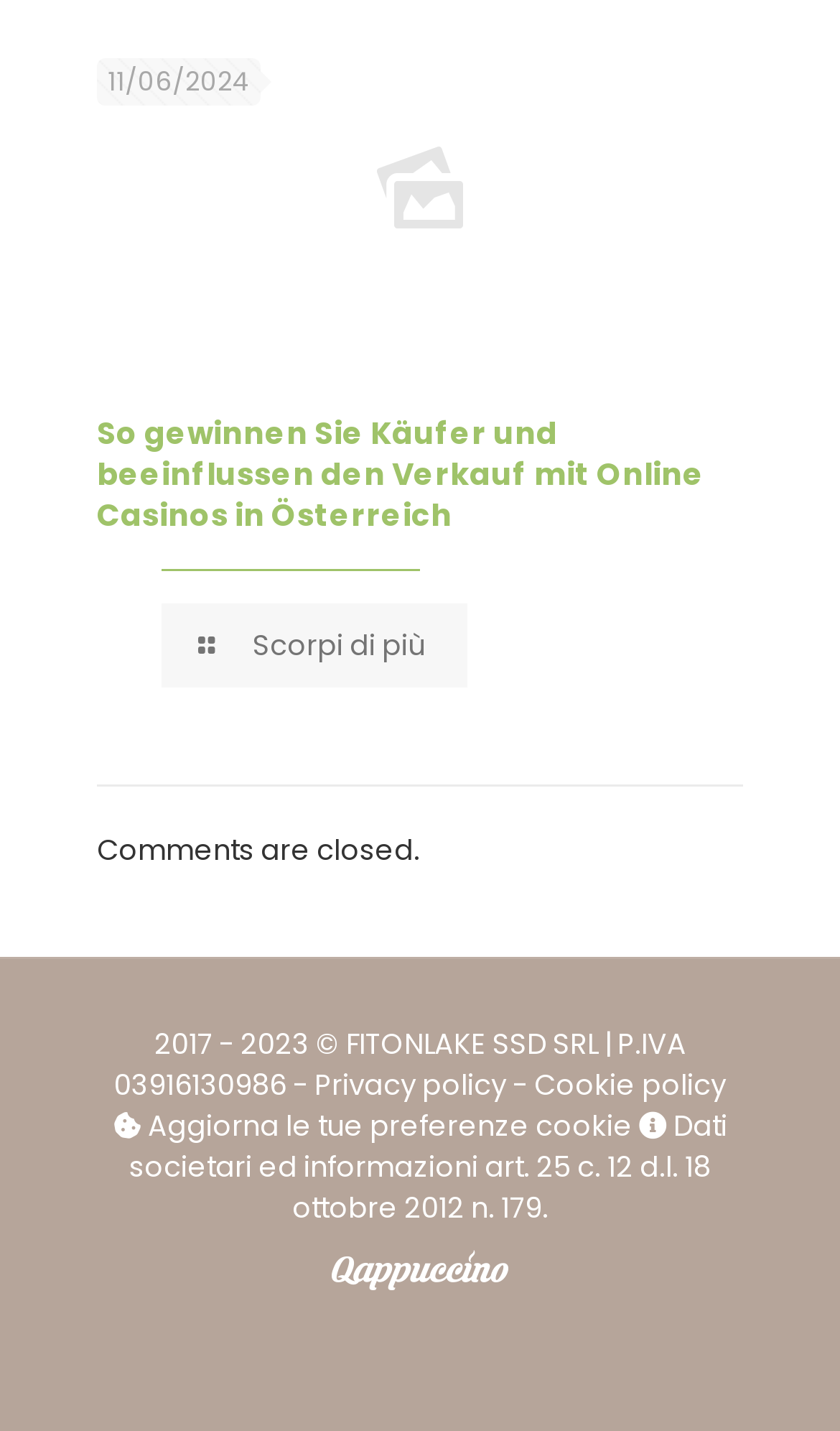Provide a short, one-word or phrase answer to the question below:
What is the purpose of the link 'Scorpi di più'?

To read more